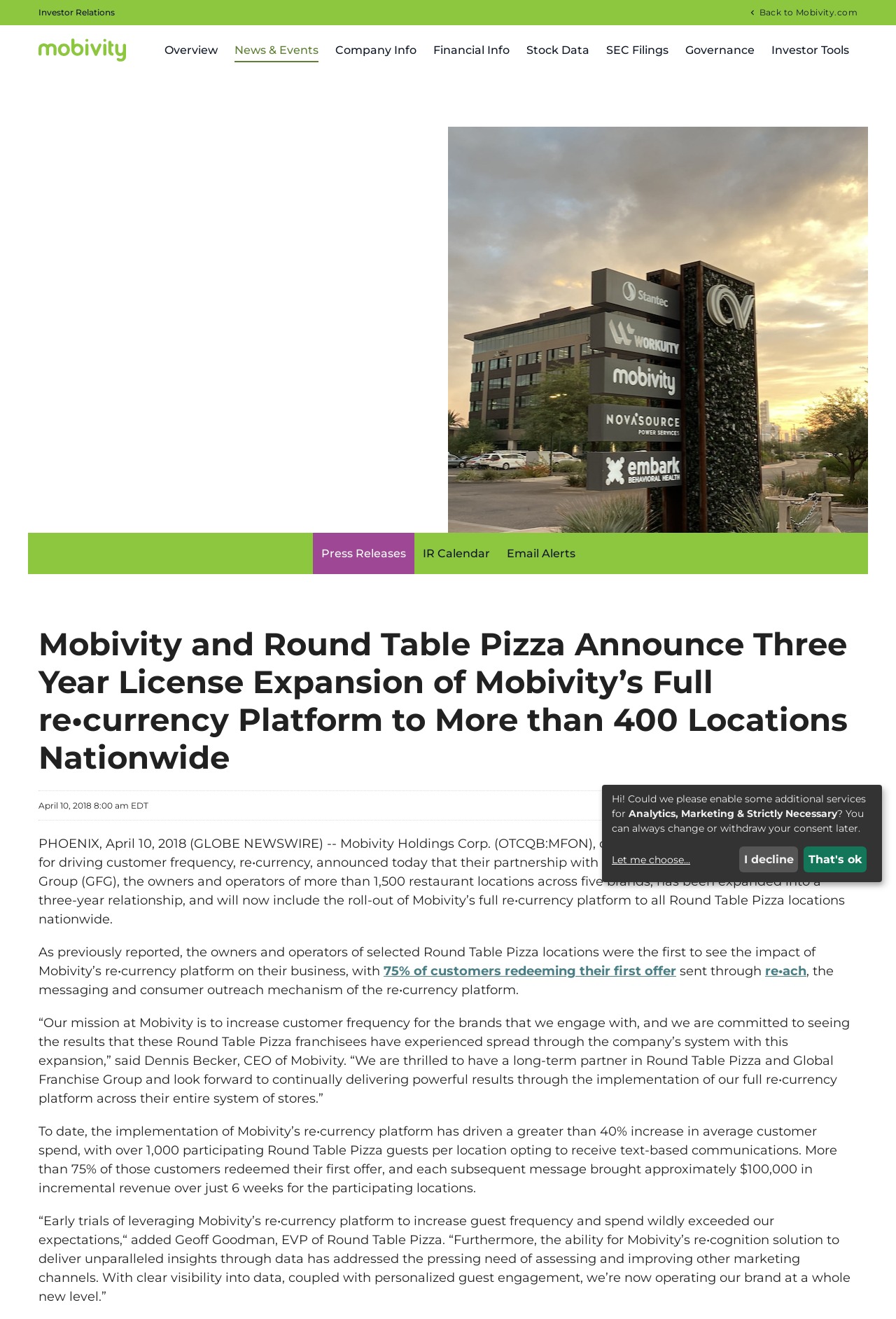Give a concise answer using one word or a phrase to the following question:
What is the name of the EVP of Round Table Pizza?

Geoff Goodman